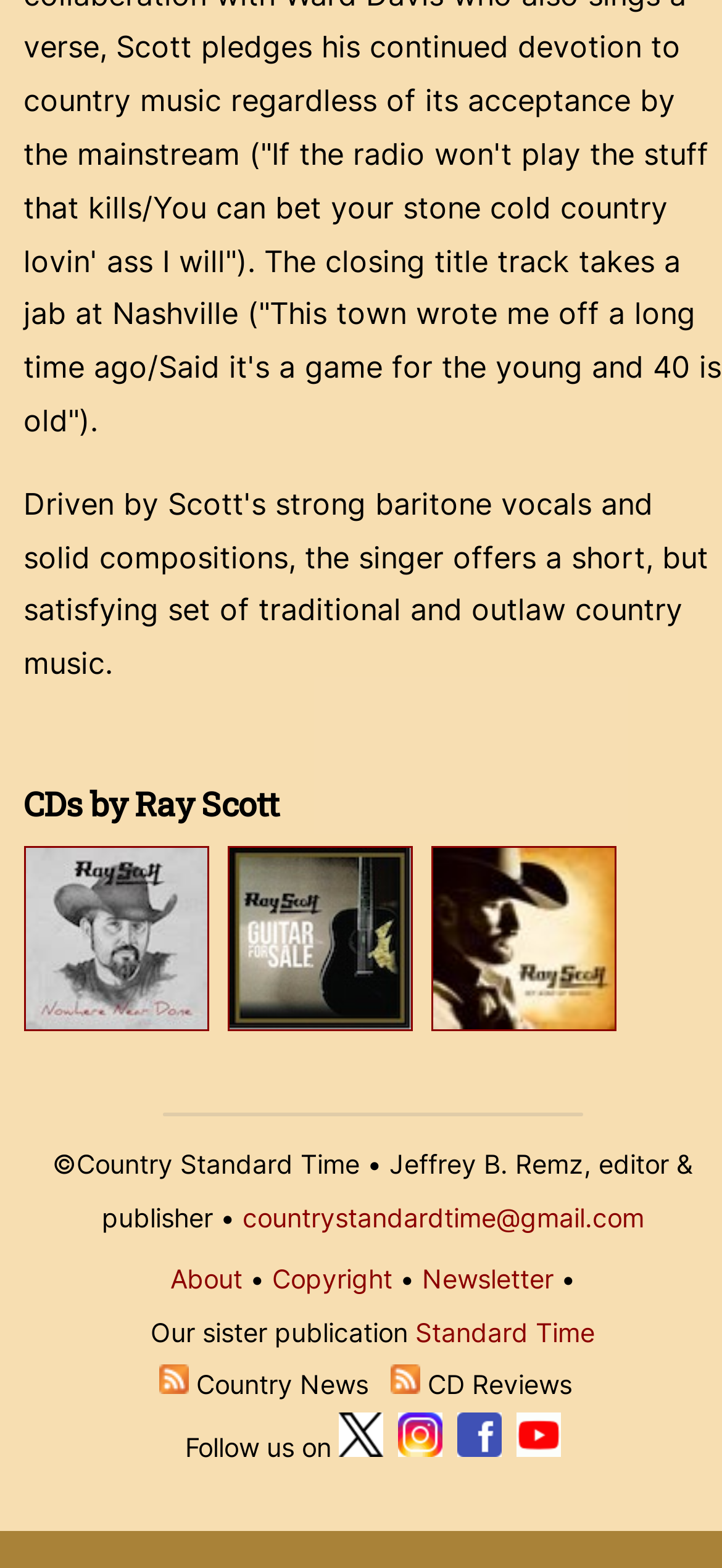What is the name of the sister publication mentioned on the webpage?
Please respond to the question with a detailed and well-explained answer.

The sister publication mentioned on the webpage is 'Standard Time', which is linked with a bounding box of [0.575, 0.839, 0.824, 0.859].